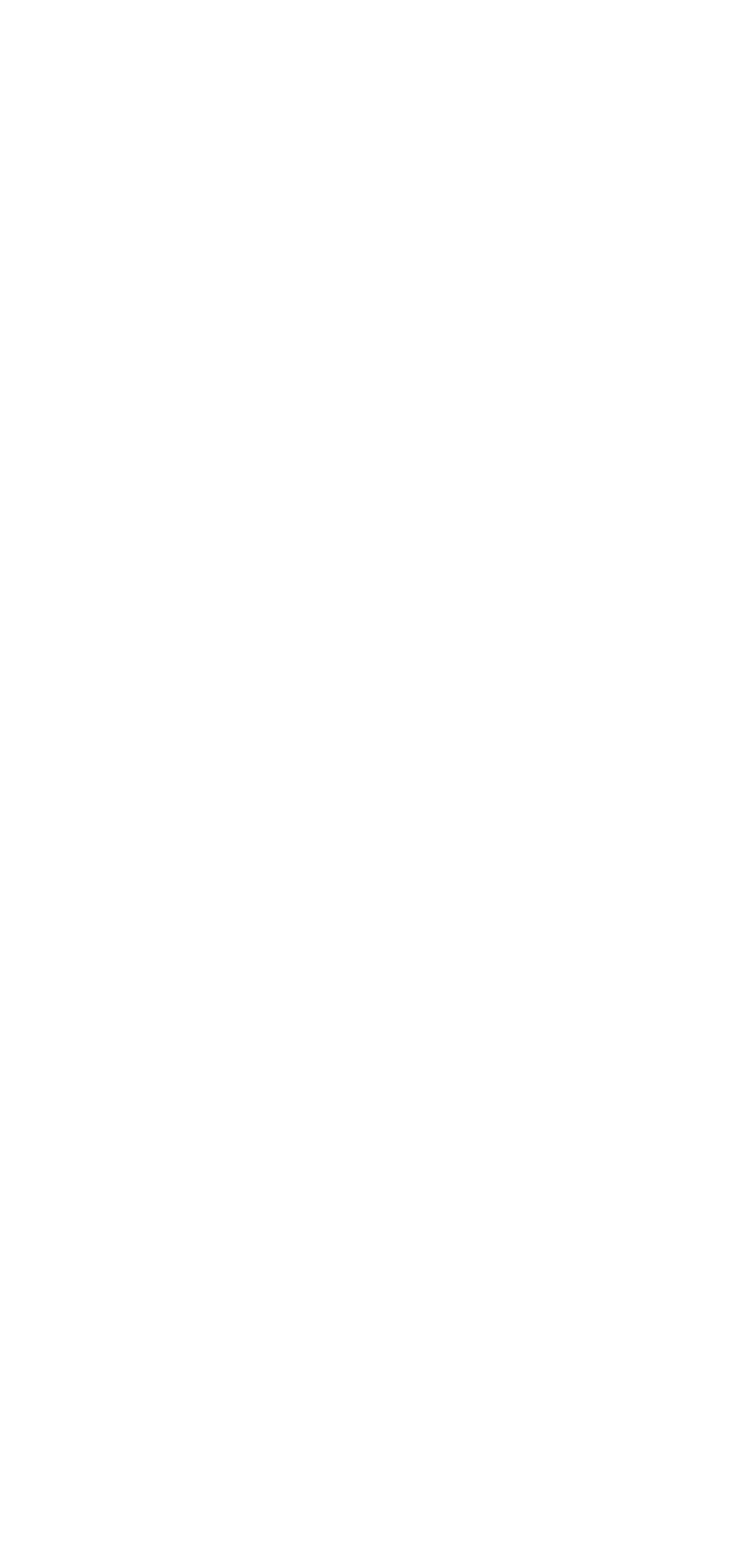Identify the bounding box coordinates for the element you need to click to achieve the following task: "Go to YouTube". The coordinates must be four float values ranging from 0 to 1, formatted as [left, top, right, bottom].

[0.507, 0.559, 0.698, 0.585]